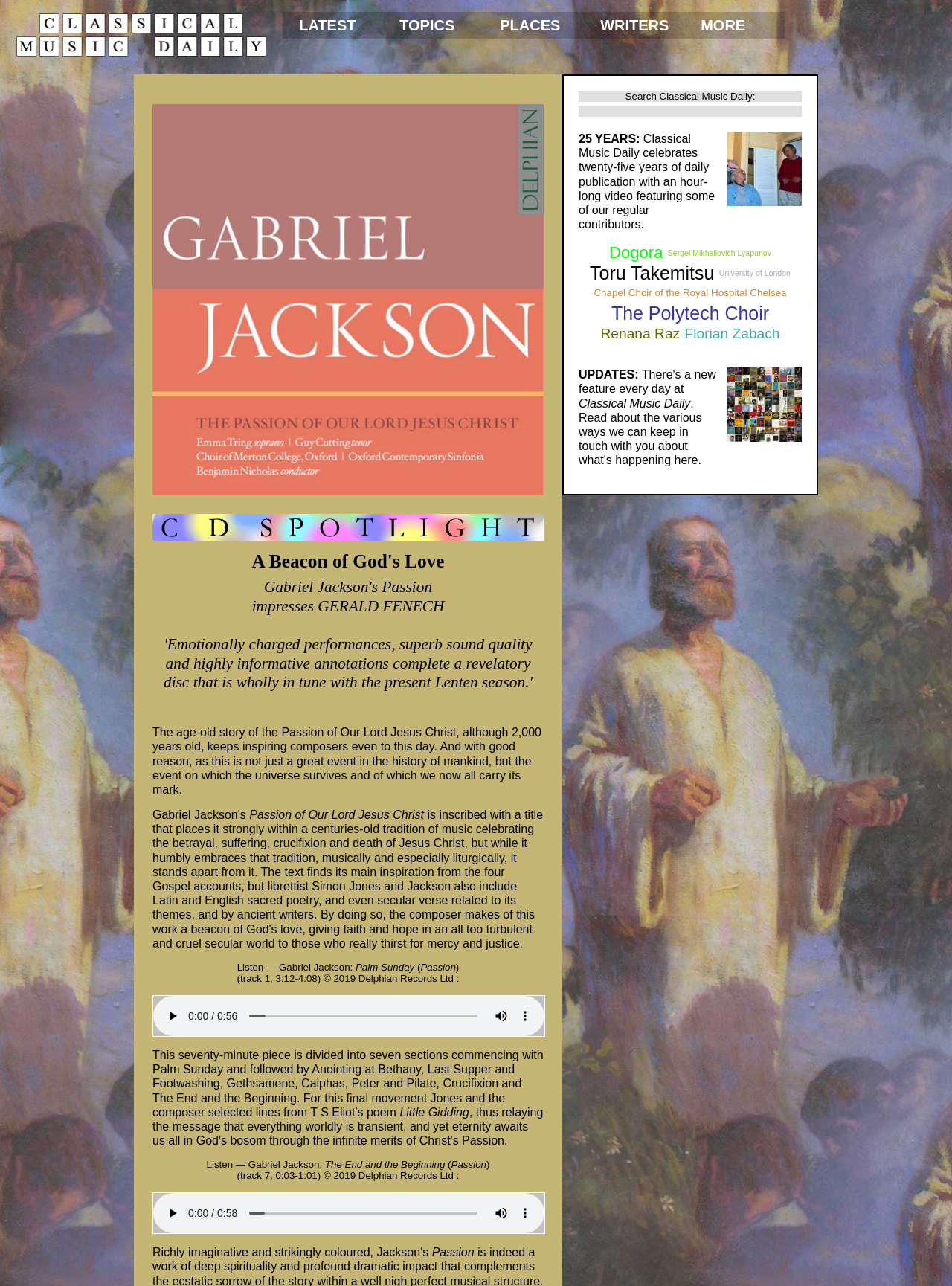Determine the bounding box coordinates of the clickable region to execute the instruction: "Click on LATEST". The coordinates should be four float numbers between 0 and 1, denoted as [left, top, right, bottom].

[0.297, 0.009, 0.402, 0.03]